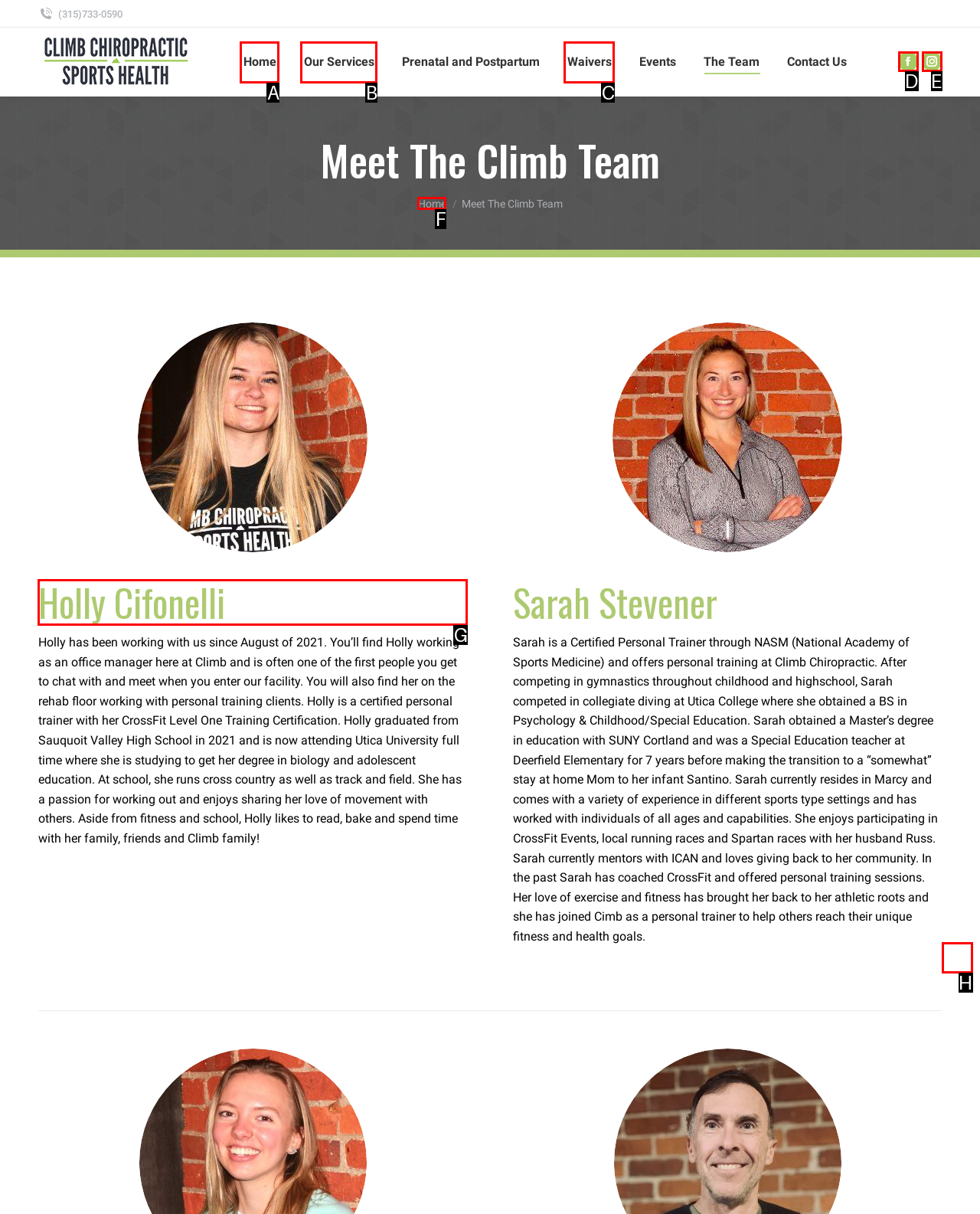Select the appropriate letter to fulfill the given instruction: View Holly Cifonelli's profile
Provide the letter of the correct option directly.

G